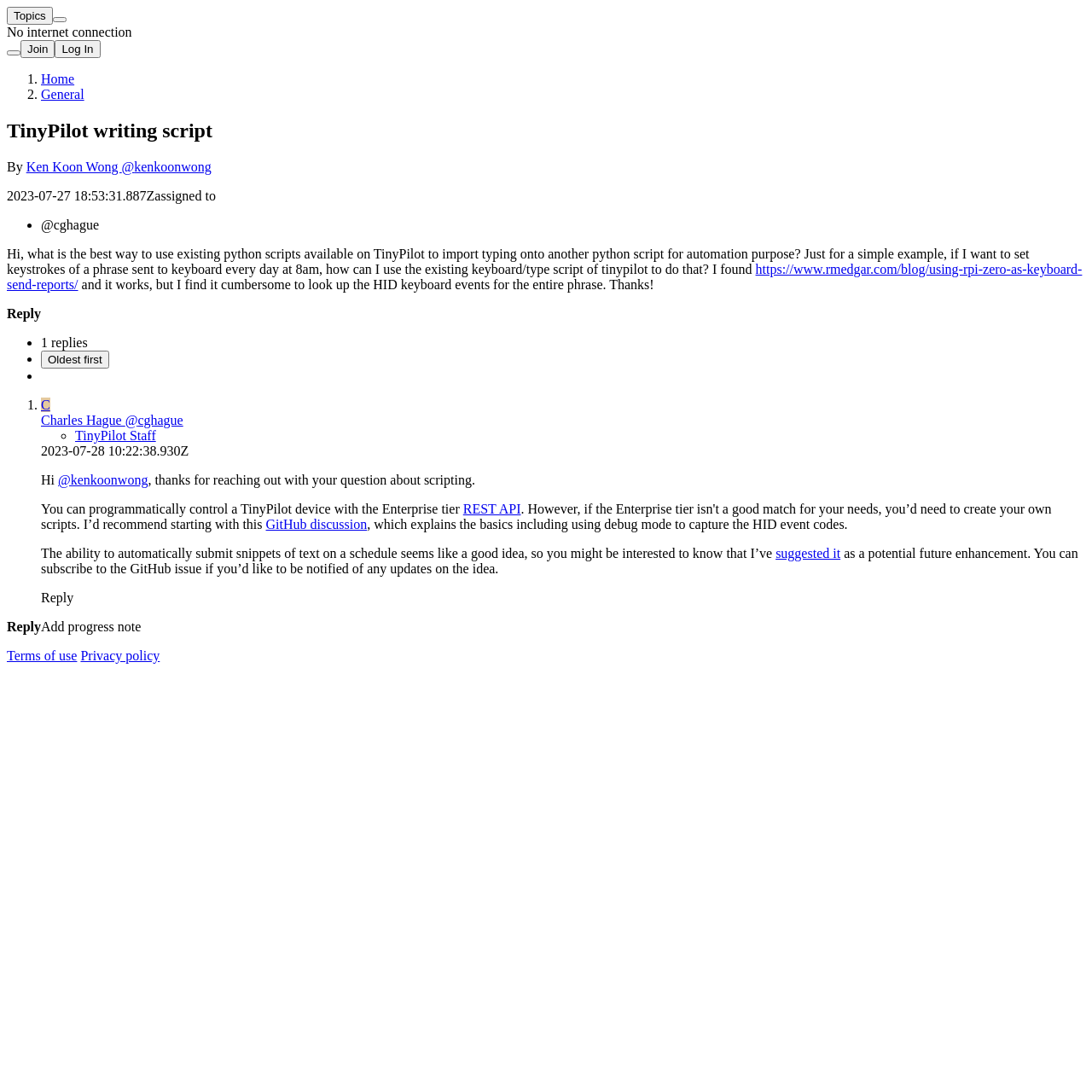Identify the bounding box coordinates of the part that should be clicked to carry out this instruction: "Click the 'Topics' button".

[0.006, 0.006, 0.048, 0.023]